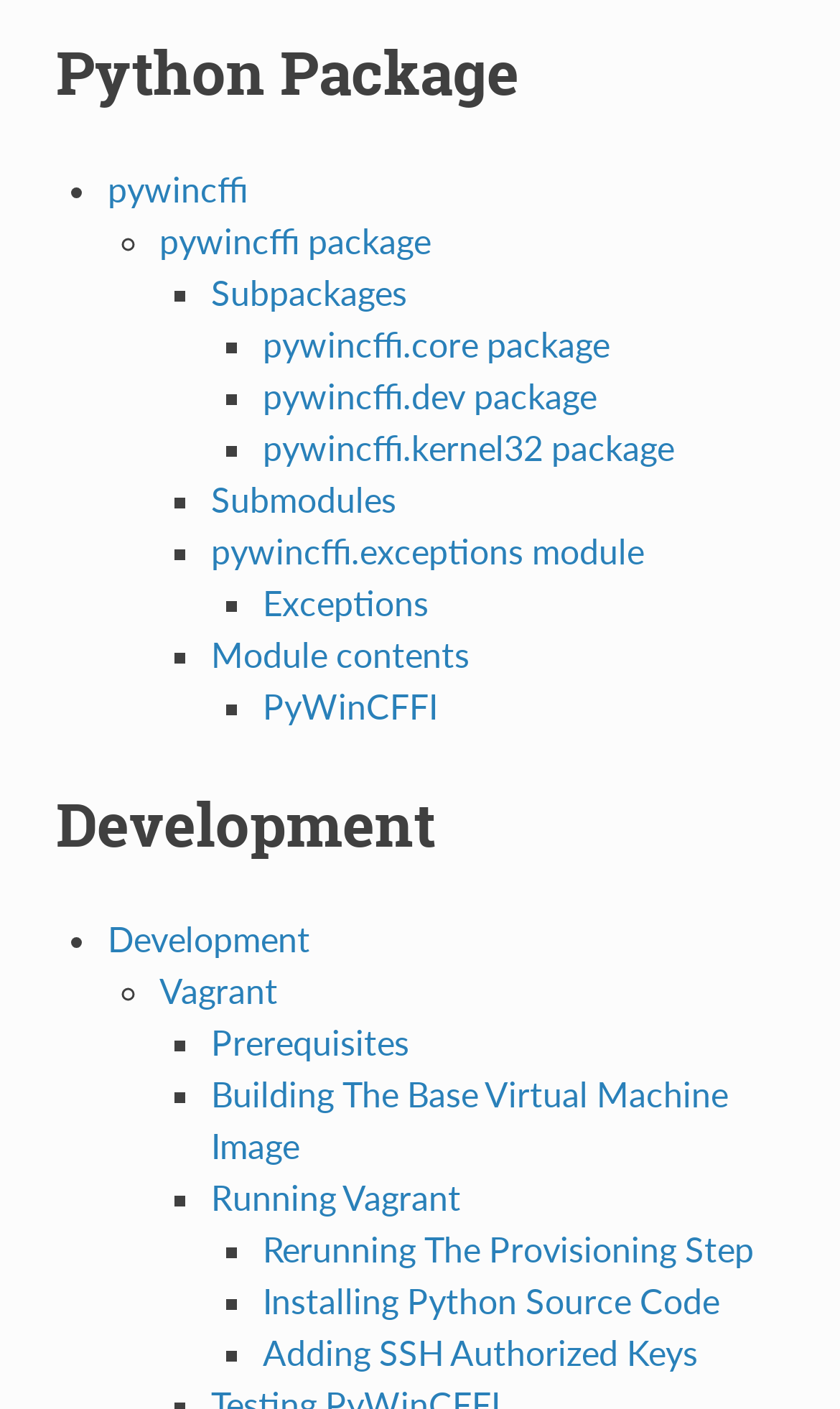Please determine the bounding box coordinates of the clickable area required to carry out the following instruction: "View Subpackages". The coordinates must be four float numbers between 0 and 1, represented as [left, top, right, bottom].

[0.251, 0.192, 0.484, 0.221]